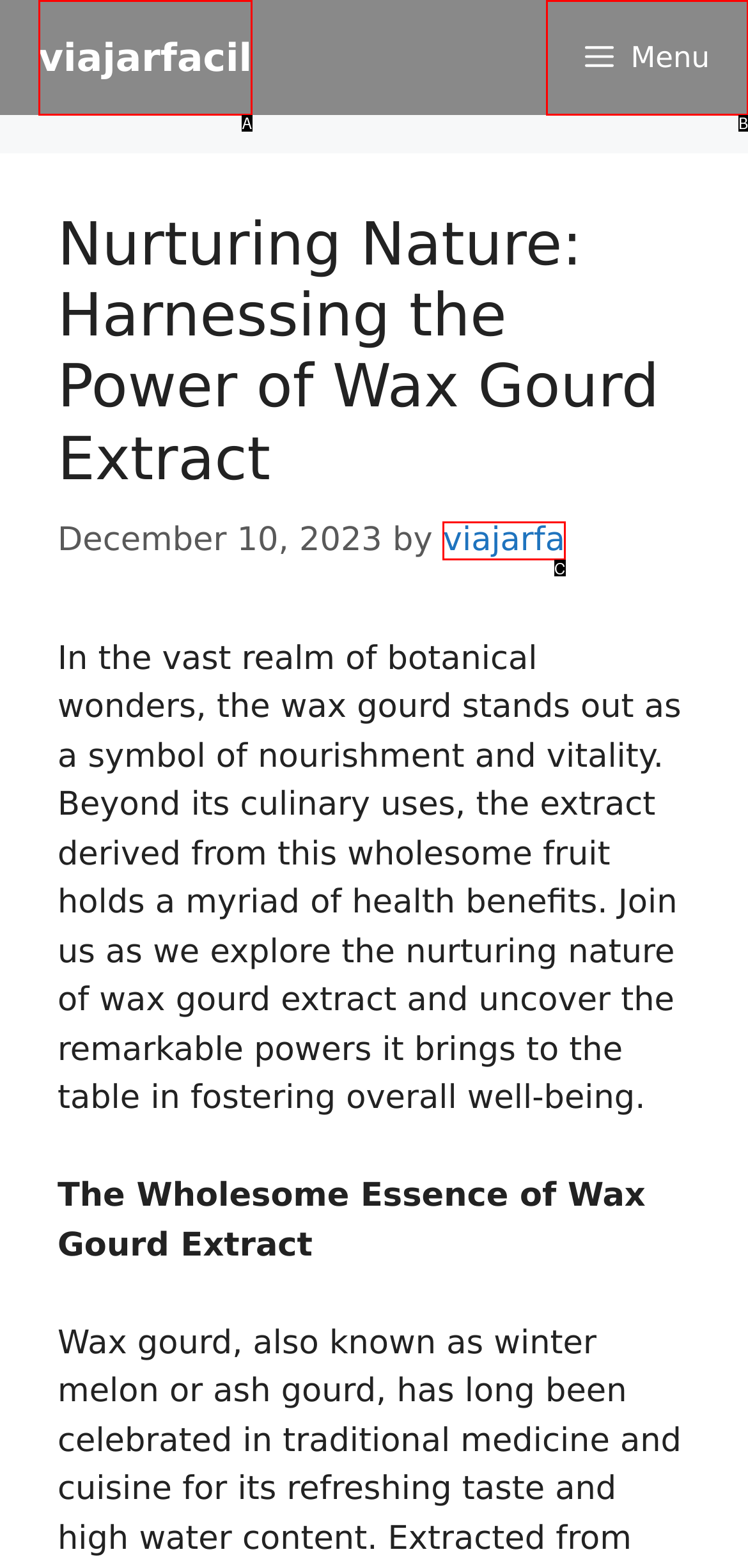From the given choices, determine which HTML element aligns with the description: viajarfacil Respond with the letter of the appropriate option.

A